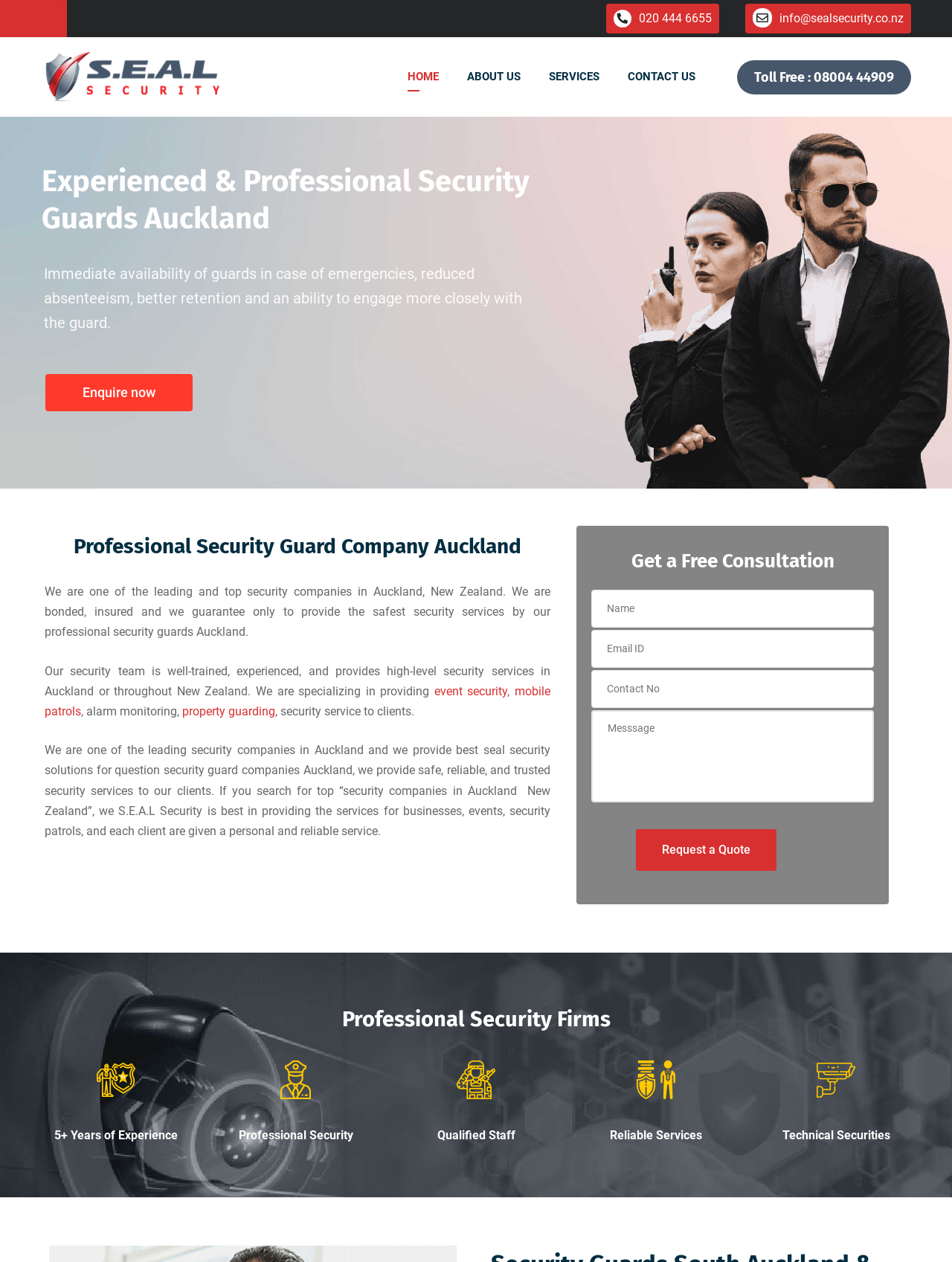What is the company's phone number?
Can you provide an in-depth and detailed response to the question?

The phone number can be found on the top right corner of the webpage, next to the email address, in the format of a link with a phone icon.